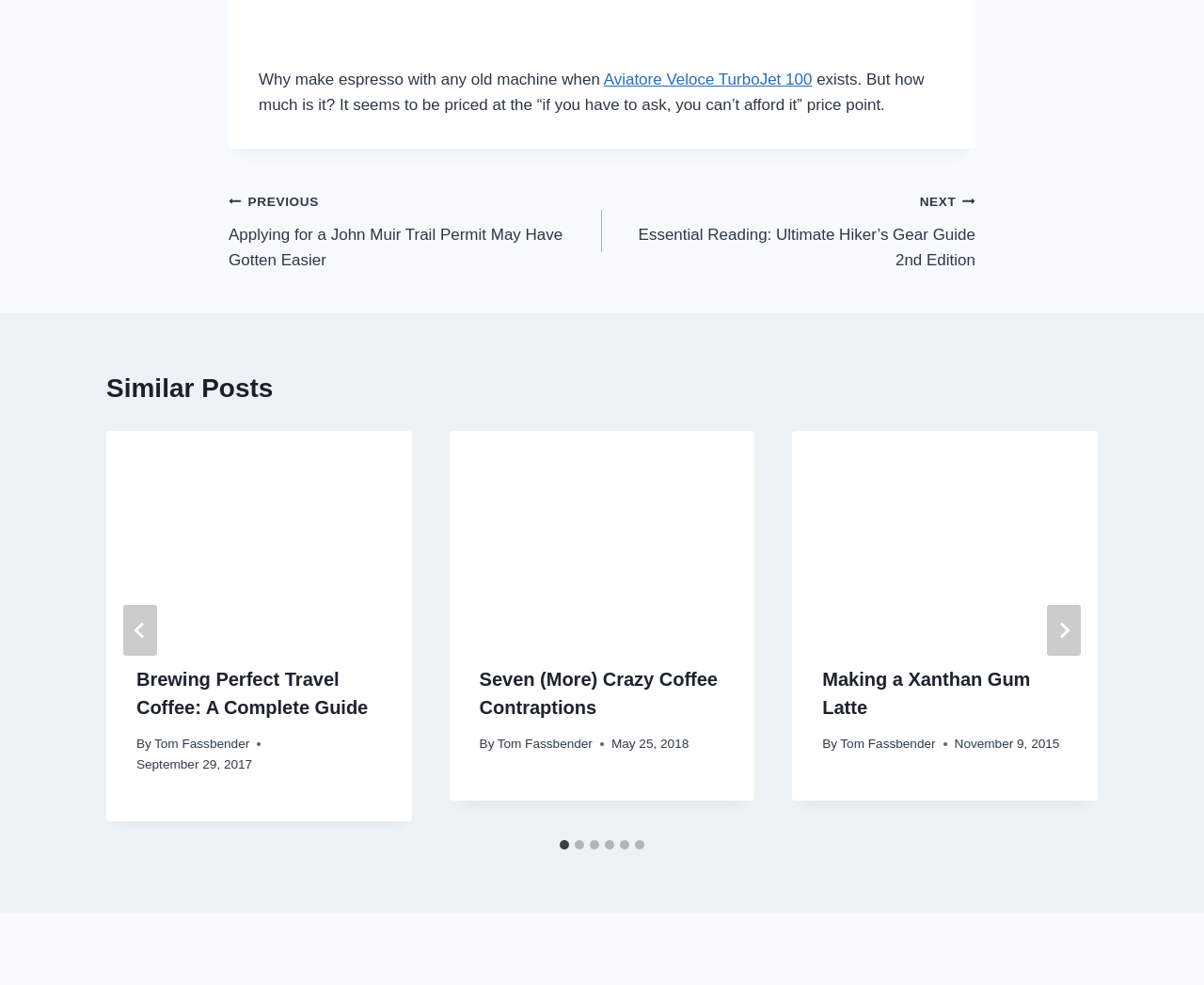Determine the coordinates of the bounding box for the clickable area needed to execute this instruction: "Learn more about the Wildlife Management Institute".

None